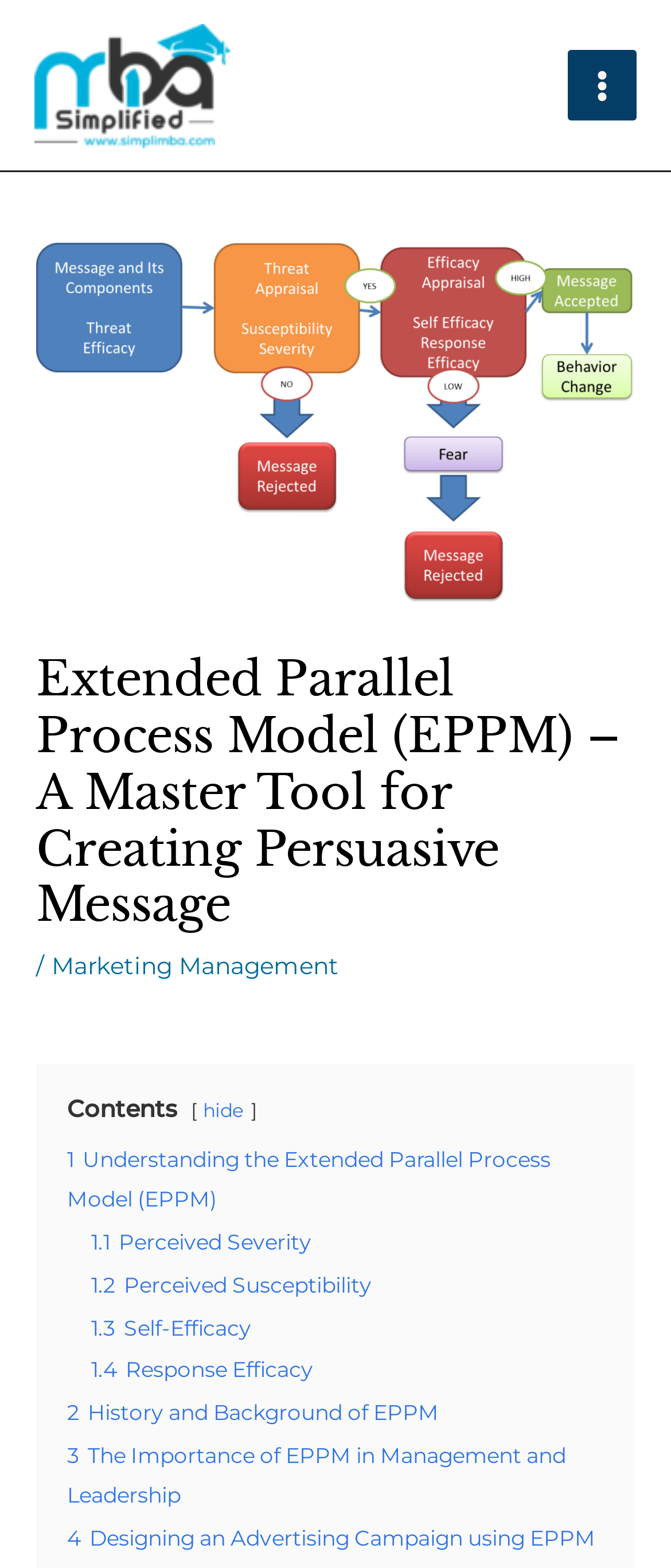Use one word or a short phrase to answer the question provided: 
What is the main topic of this webpage?

EPPM